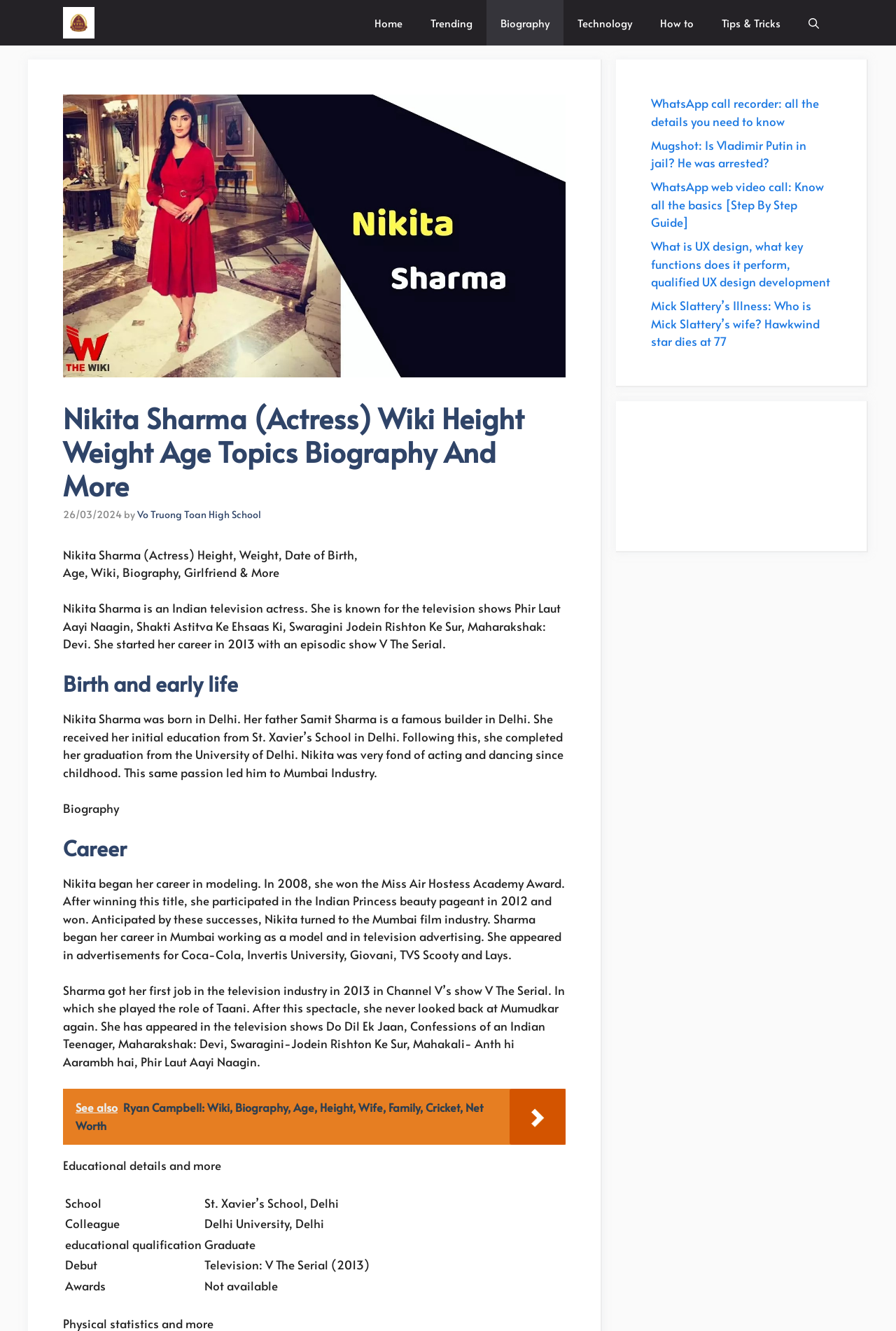Identify the bounding box coordinates of the clickable region necessary to fulfill the following instruction: "Go to home page". The bounding box coordinates should be four float numbers between 0 and 1, i.e., [left, top, right, bottom].

None